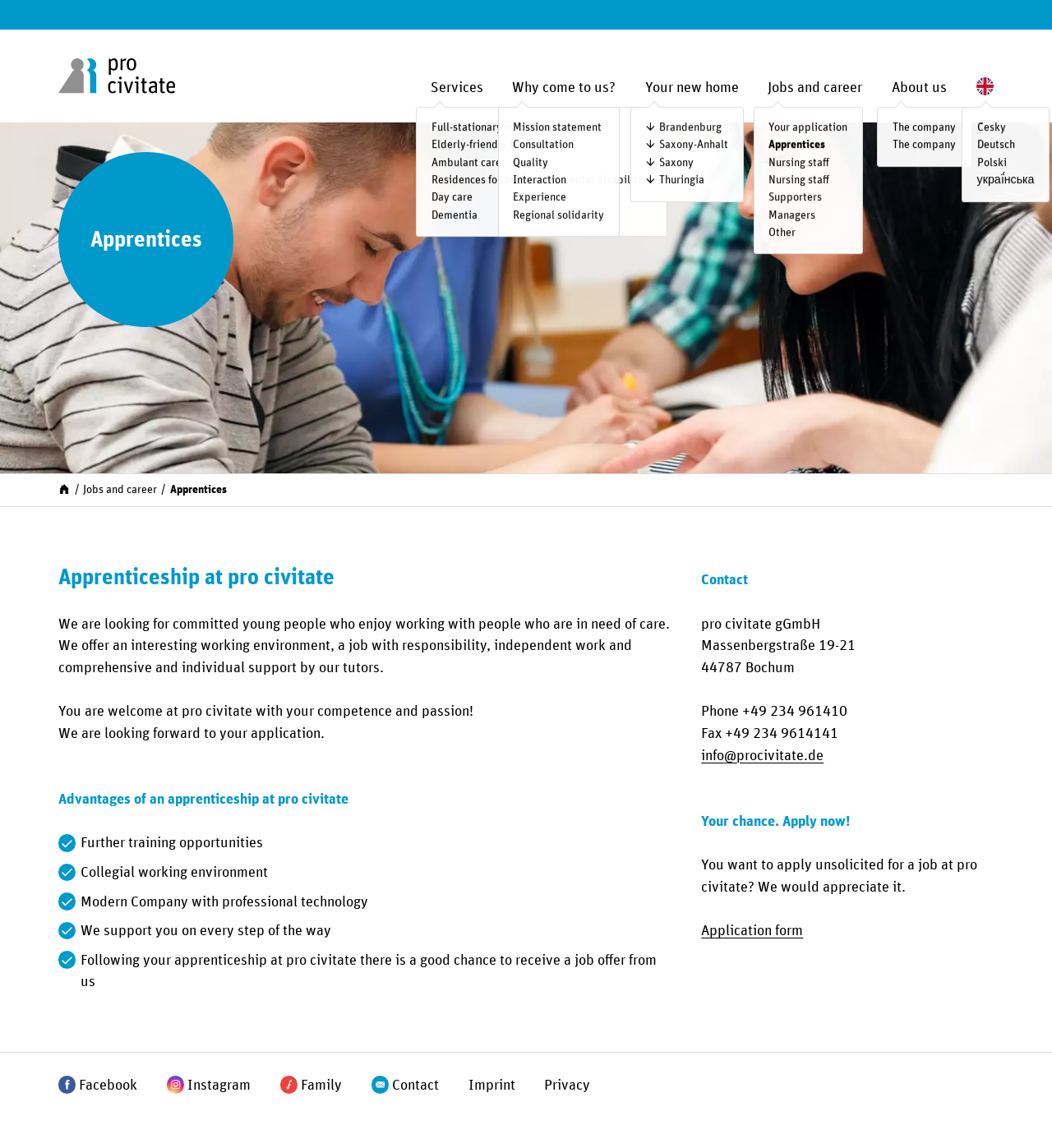What type of organization is this?
Based on the screenshot, provide a one-word or short-phrase response.

Care organization